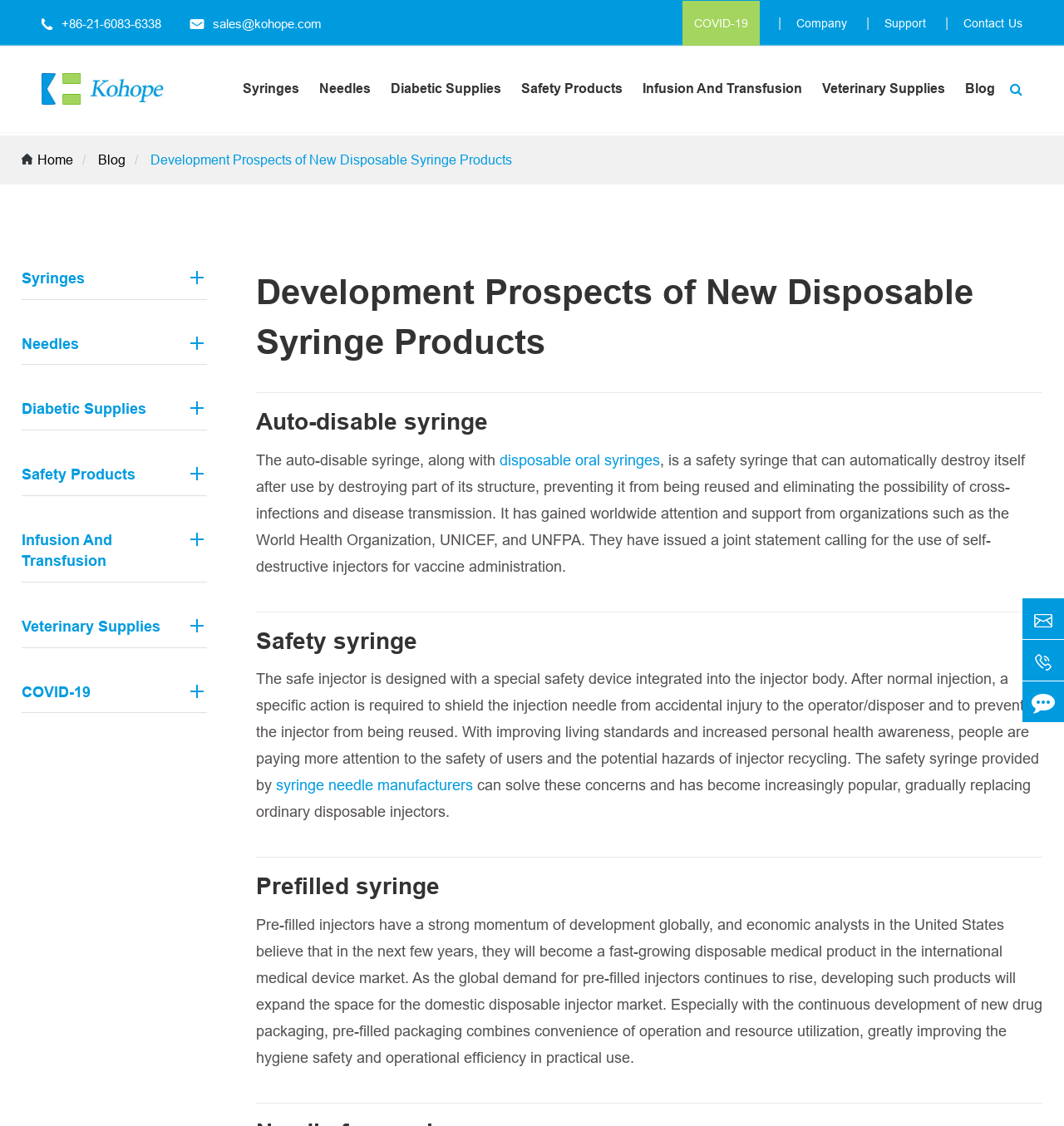What is the company name?
Using the image, give a concise answer in the form of a single word or short phrase.

Shanghai Kohope Medical Devices Co., Ltd.